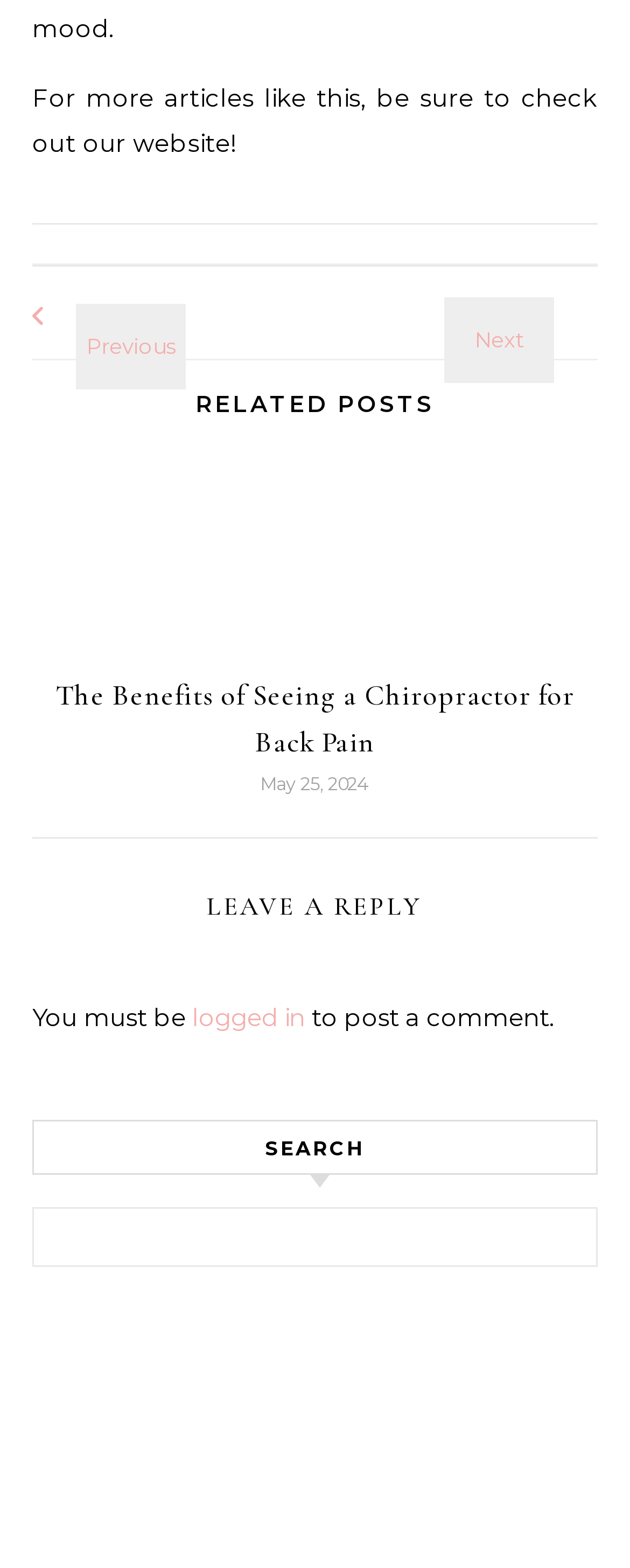Please respond in a single word or phrase: 
What is the function of the button in the 'SEARCH' section?

Search